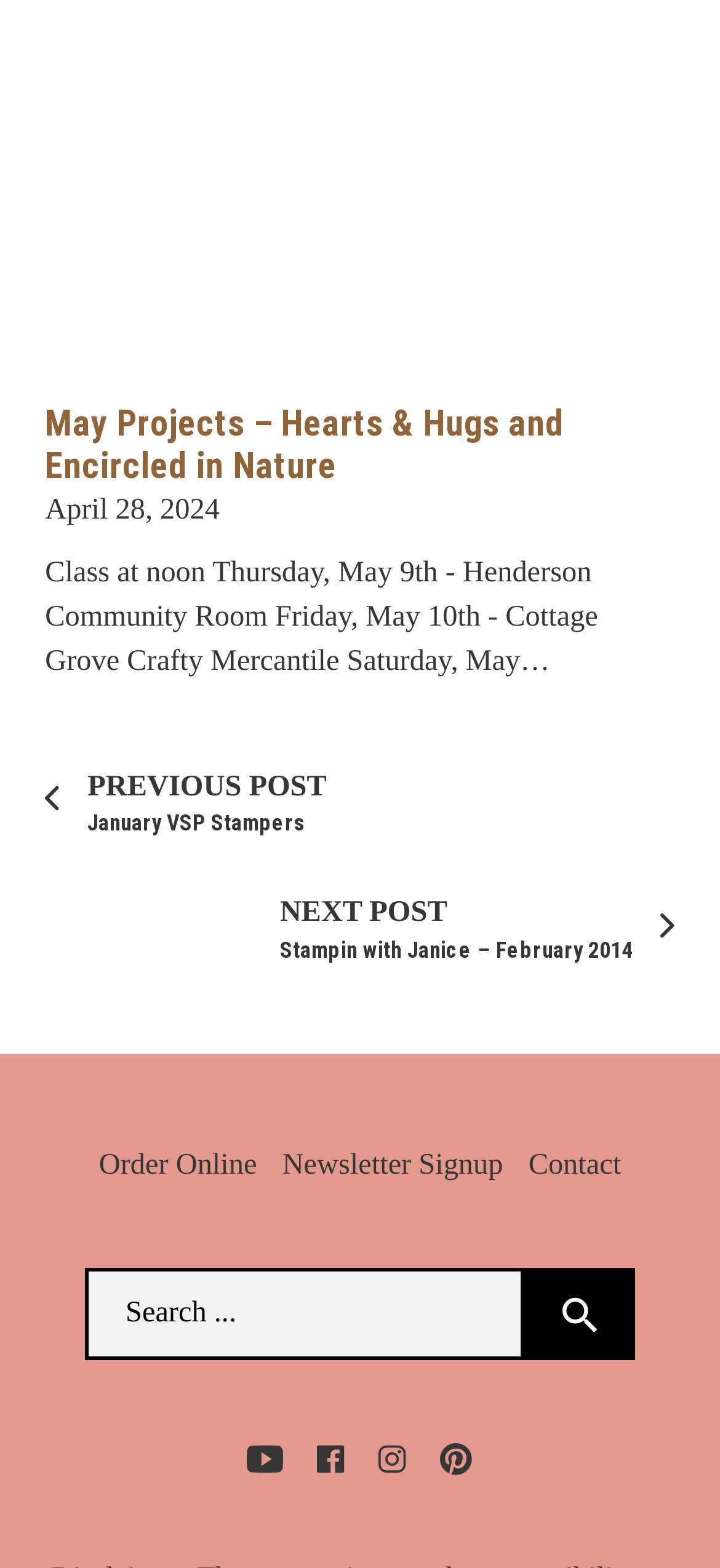Determine the bounding box coordinates for the area that needs to be clicked to fulfill this task: "Search for something". The coordinates must be given as four float numbers between 0 and 1, i.e., [left, top, right, bottom].

[0.118, 0.809, 0.728, 0.868]